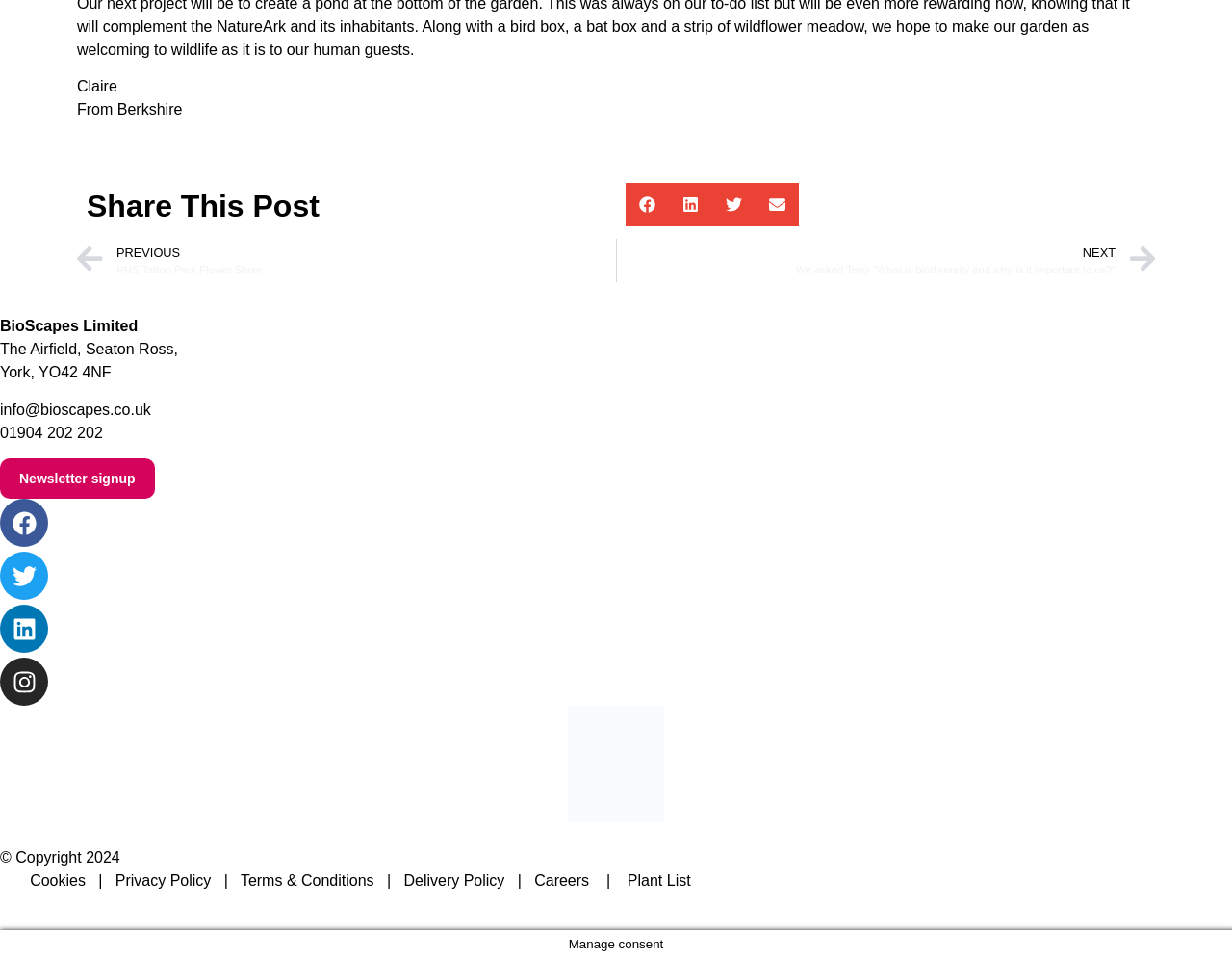Pinpoint the bounding box coordinates for the area that should be clicked to perform the following instruction: "Sign up for the newsletter".

[0.0, 0.478, 0.125, 0.52]